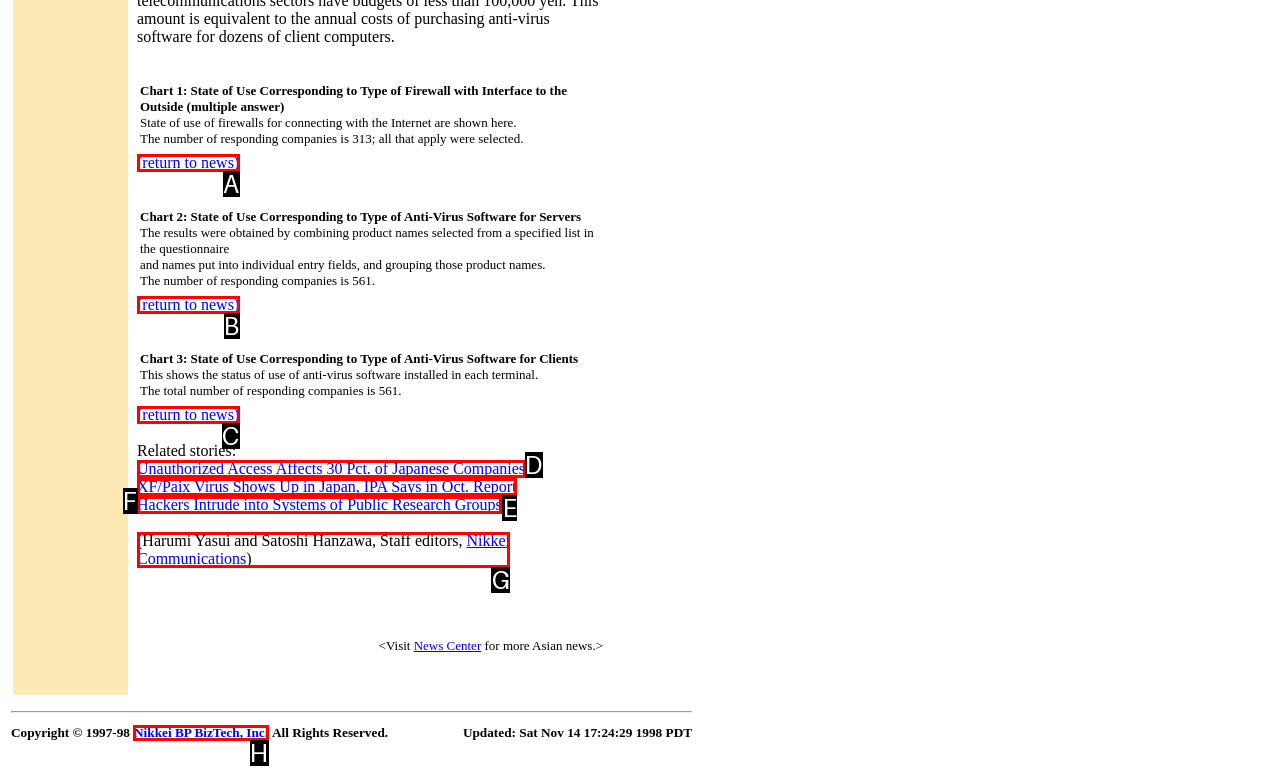Determine which option matches the element description: (return to news)
Answer using the letter of the correct option.

B